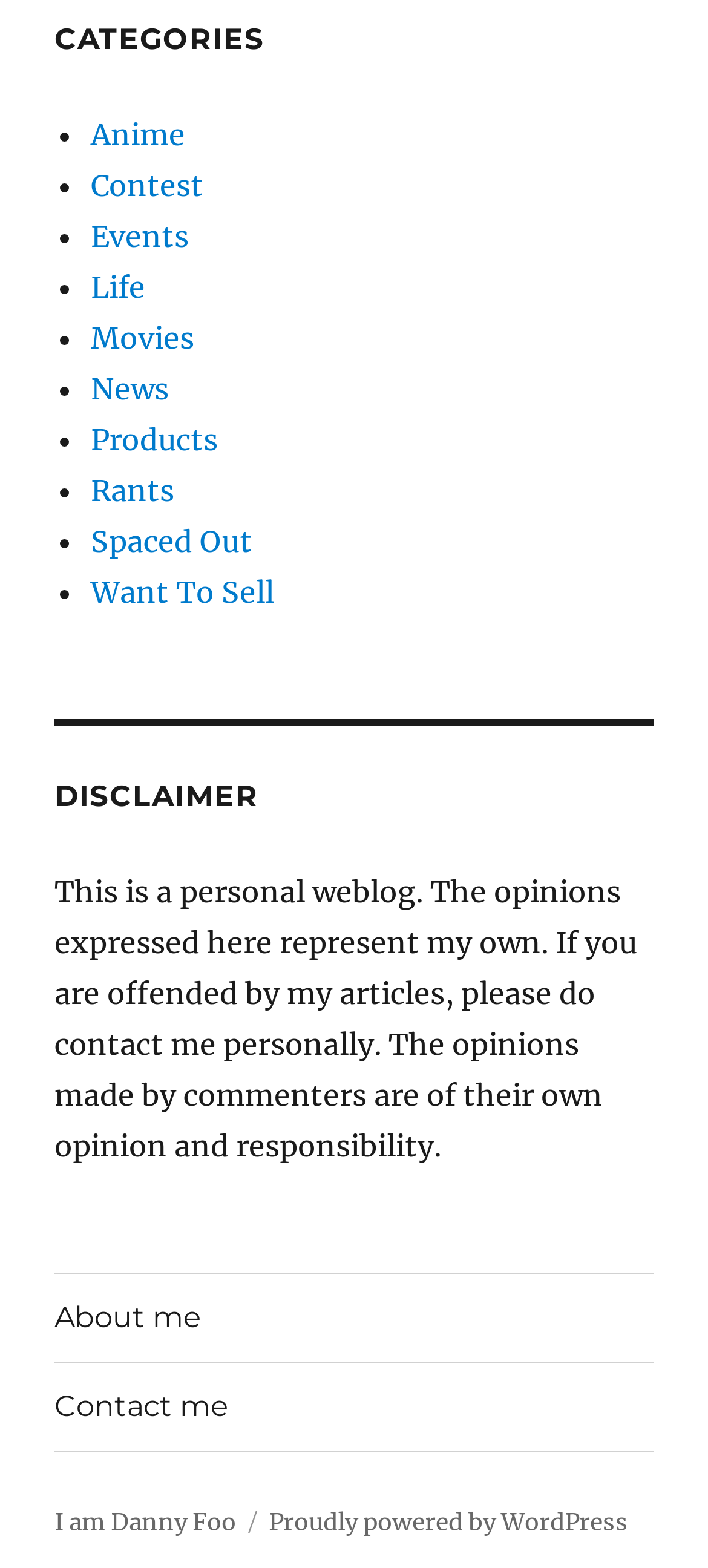What categories are available on this website?
We need a detailed and meticulous answer to the question.

By examining the navigation section with the heading 'CATEGORIES', I found a list of categories including 'Anime', 'Contest', 'Events', and more. These categories are likely to be the main topics or sections of the website.